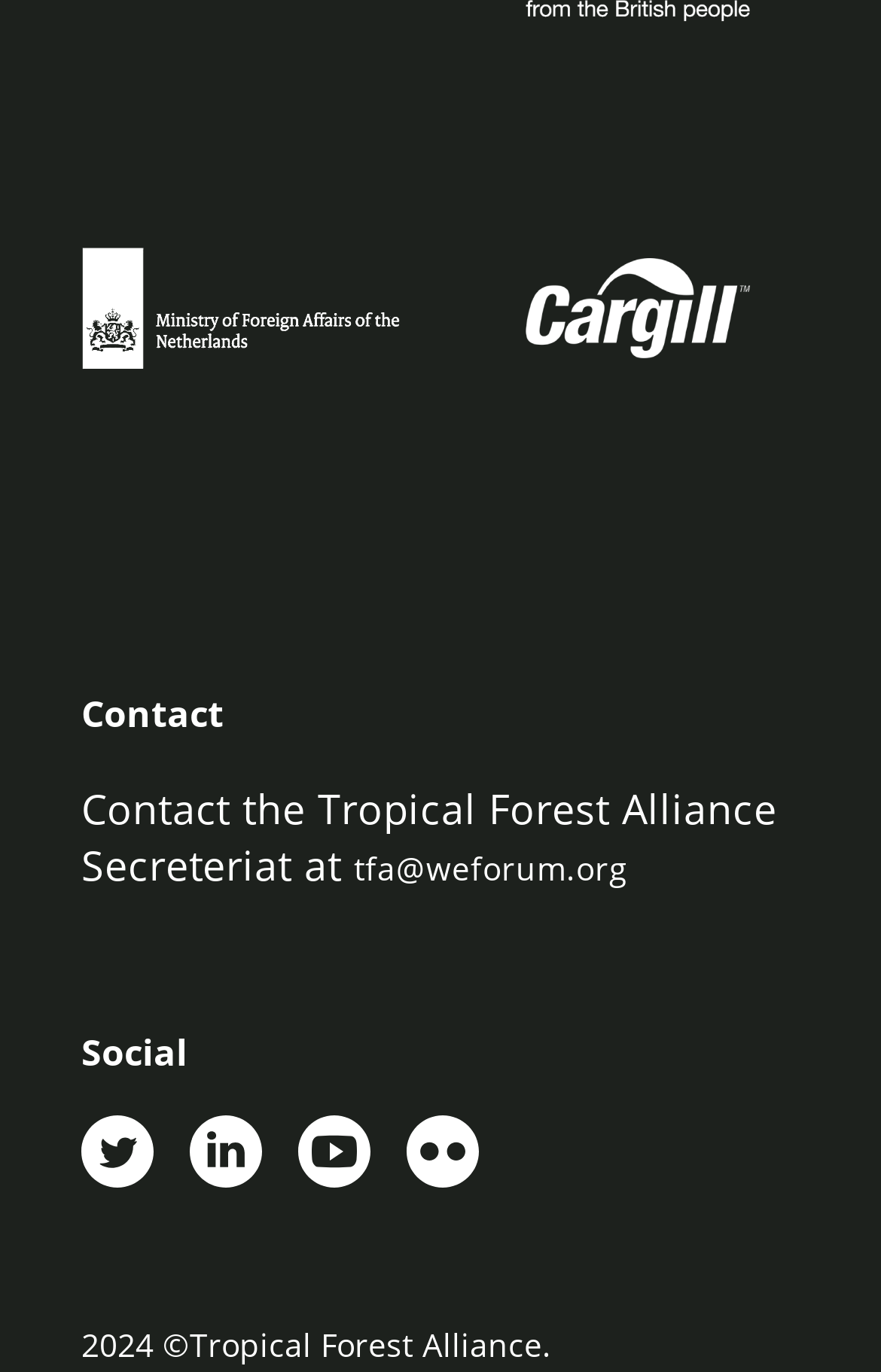Given the following UI element description: "tfa@weforum.org", find the bounding box coordinates in the webpage screenshot.

[0.401, 0.617, 0.713, 0.648]